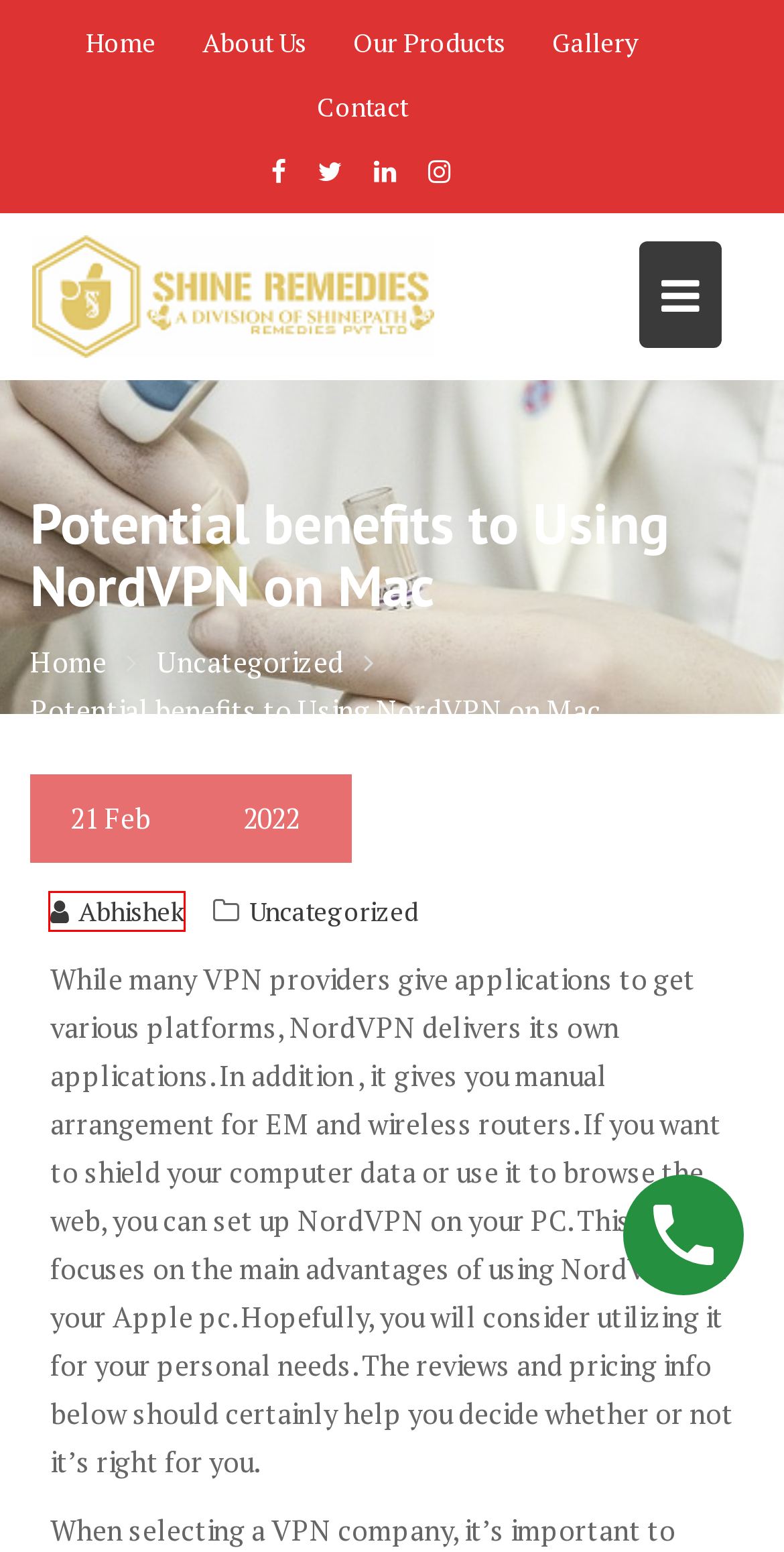You have been given a screenshot of a webpage, where a red bounding box surrounds a UI element. Identify the best matching webpage description for the page that loads after the element in the bounding box is clicked. Options include:
A. Just what Men Observe on a First Date – Shine Remedies
B. Казино Вулкан Гранд С Лучшими Бонусами И Слотами Онлайн – Shine Remedies
C. Abhishek – Shine Remedies
D. Gallery – Shine Remedies
E. About Us – Shine Remedies
F. Contact – Shine Remedies
G. Uncategorized – Shine Remedies
H. Shine Remedies – A Division Of SHINEPATH REMEDIES PVT LTD

C